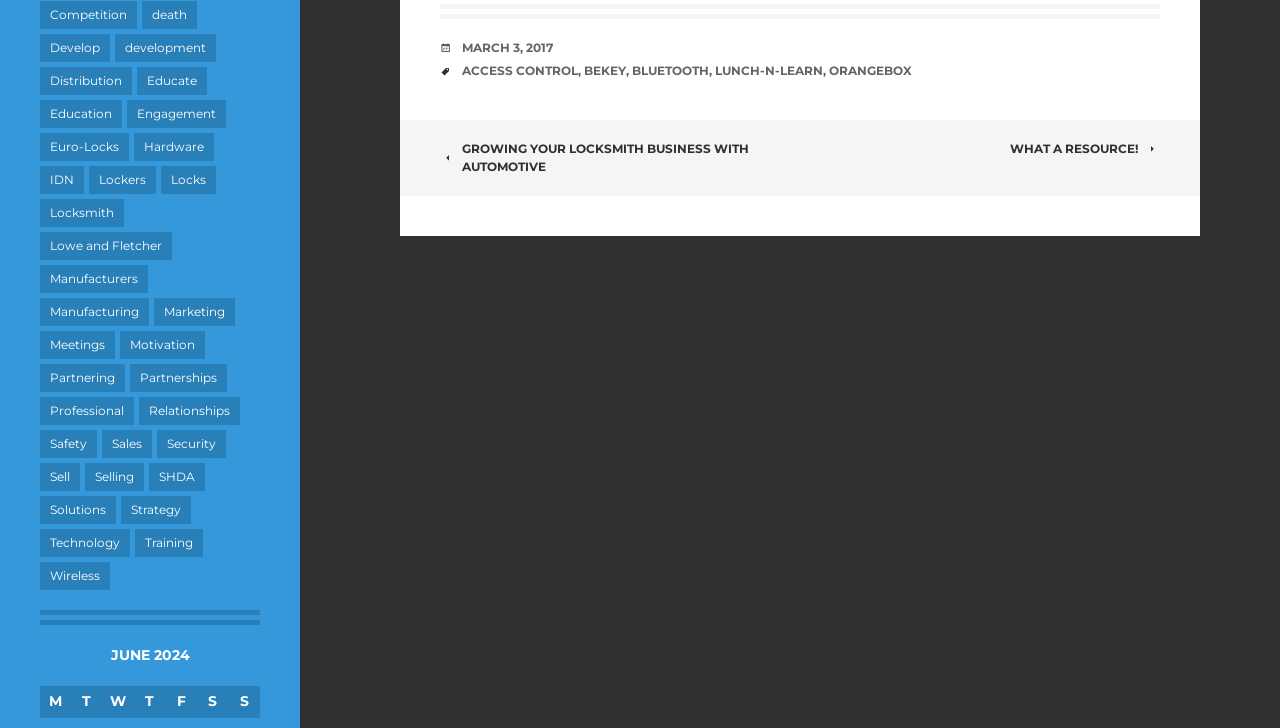Show me the bounding box coordinates of the clickable region to achieve the task as per the instruction: "Read the Disclosure Policy".

None